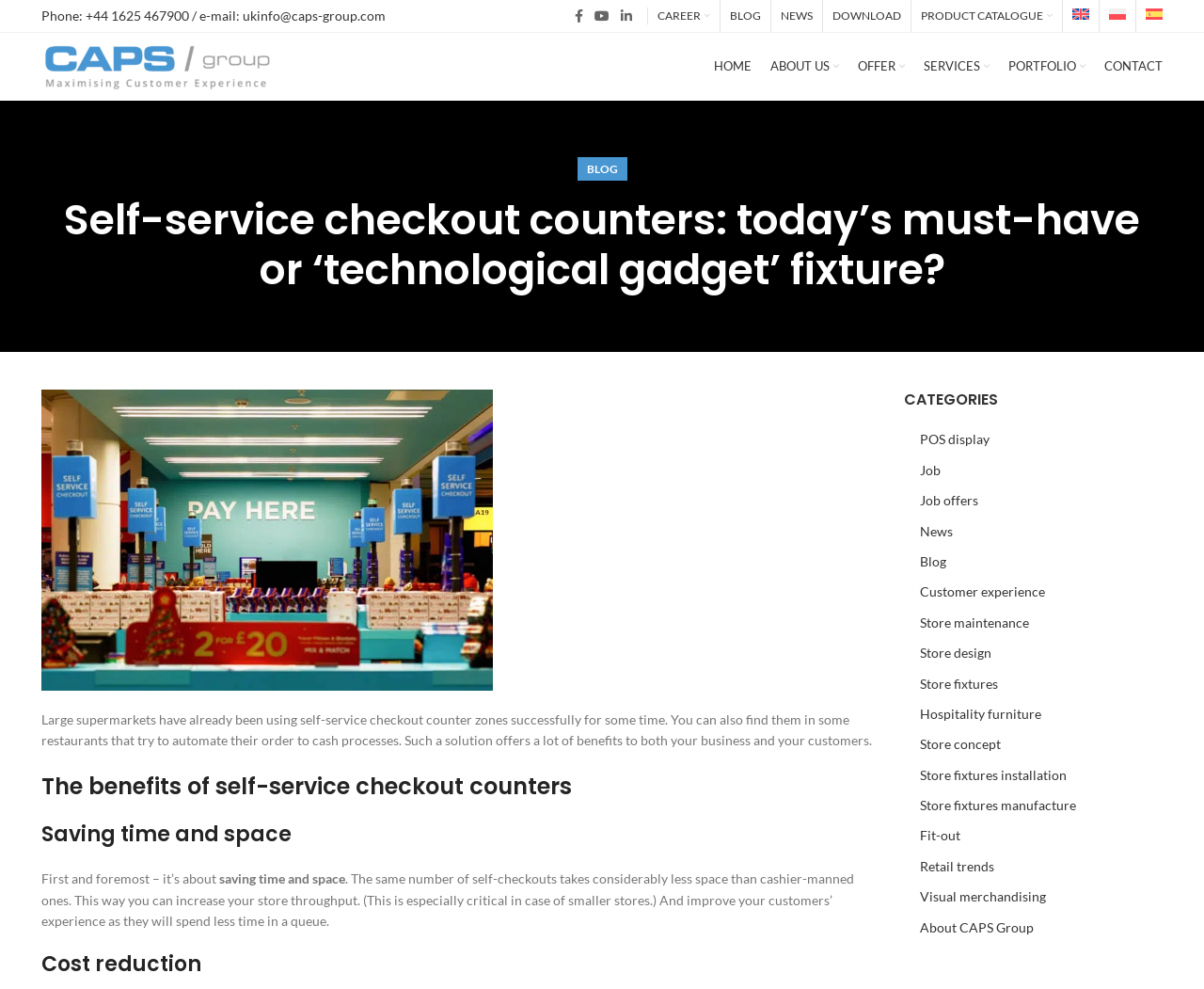Identify the bounding box coordinates of the specific part of the webpage to click to complete this instruction: "Visit the blog".

[0.487, 0.159, 0.513, 0.183]